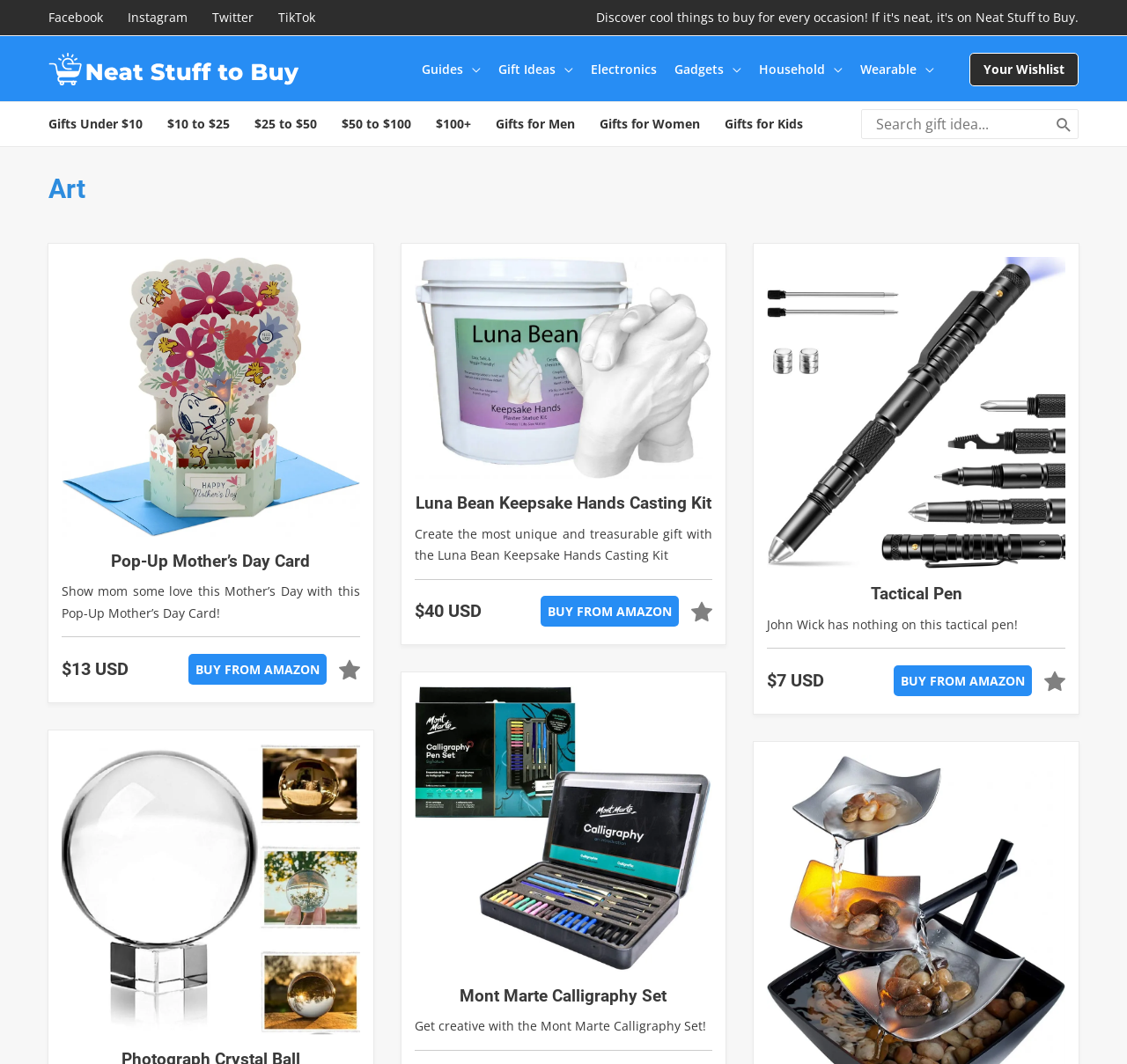Determine the bounding box for the UI element as described: "Gifts for Women". The coordinates should be represented as four float numbers between 0 and 1, formatted as [left, top, right, bottom].

[0.532, 0.1, 0.643, 0.133]